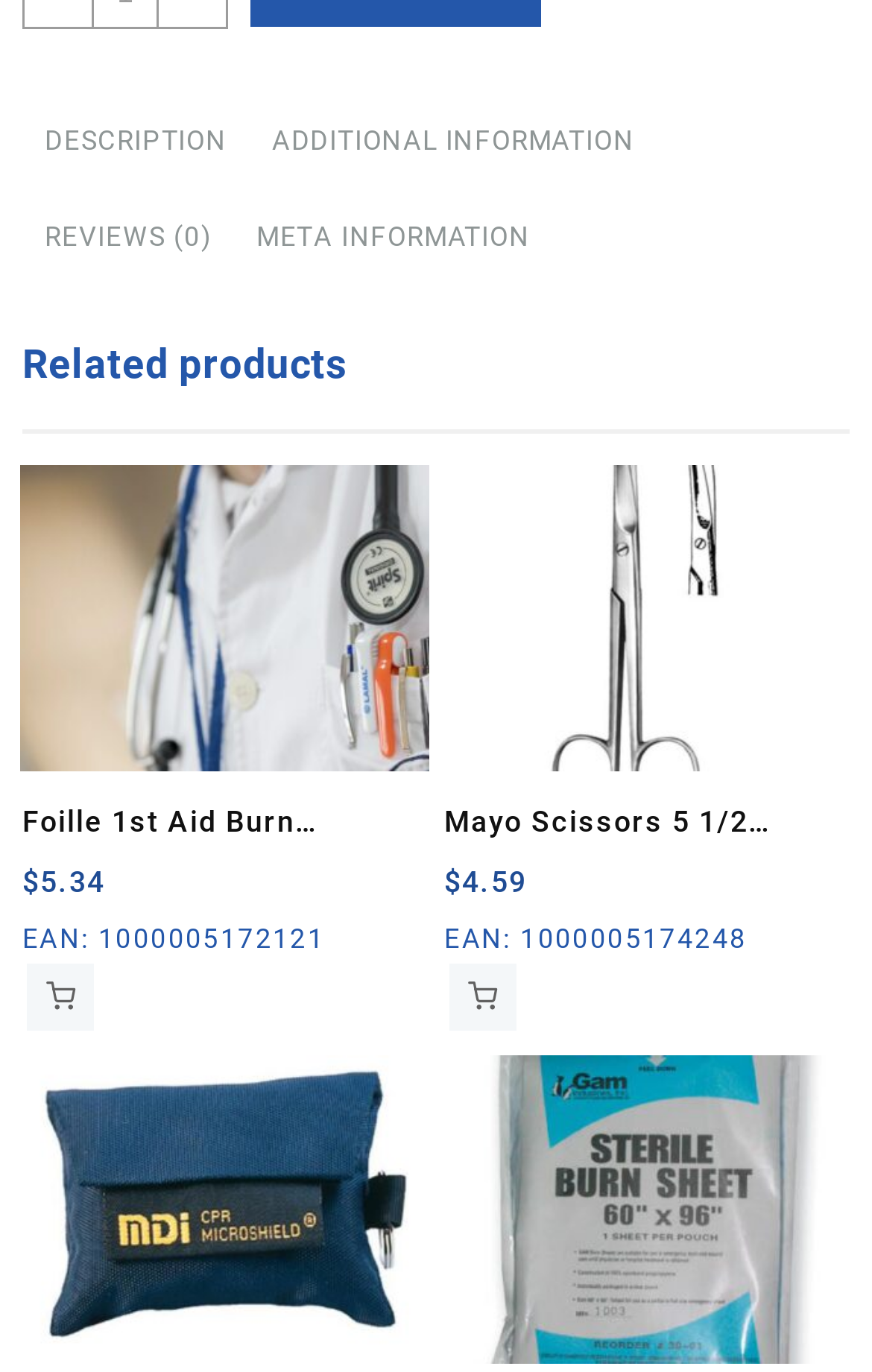Please use the details from the image to answer the following question comprehensively:
What is the price of Foille 1st Aid Burn Ointment?

I found the price of Foille 1st Aid Burn Ointment by looking at the StaticText elements near the product name, which shows the price as '$5.34'.